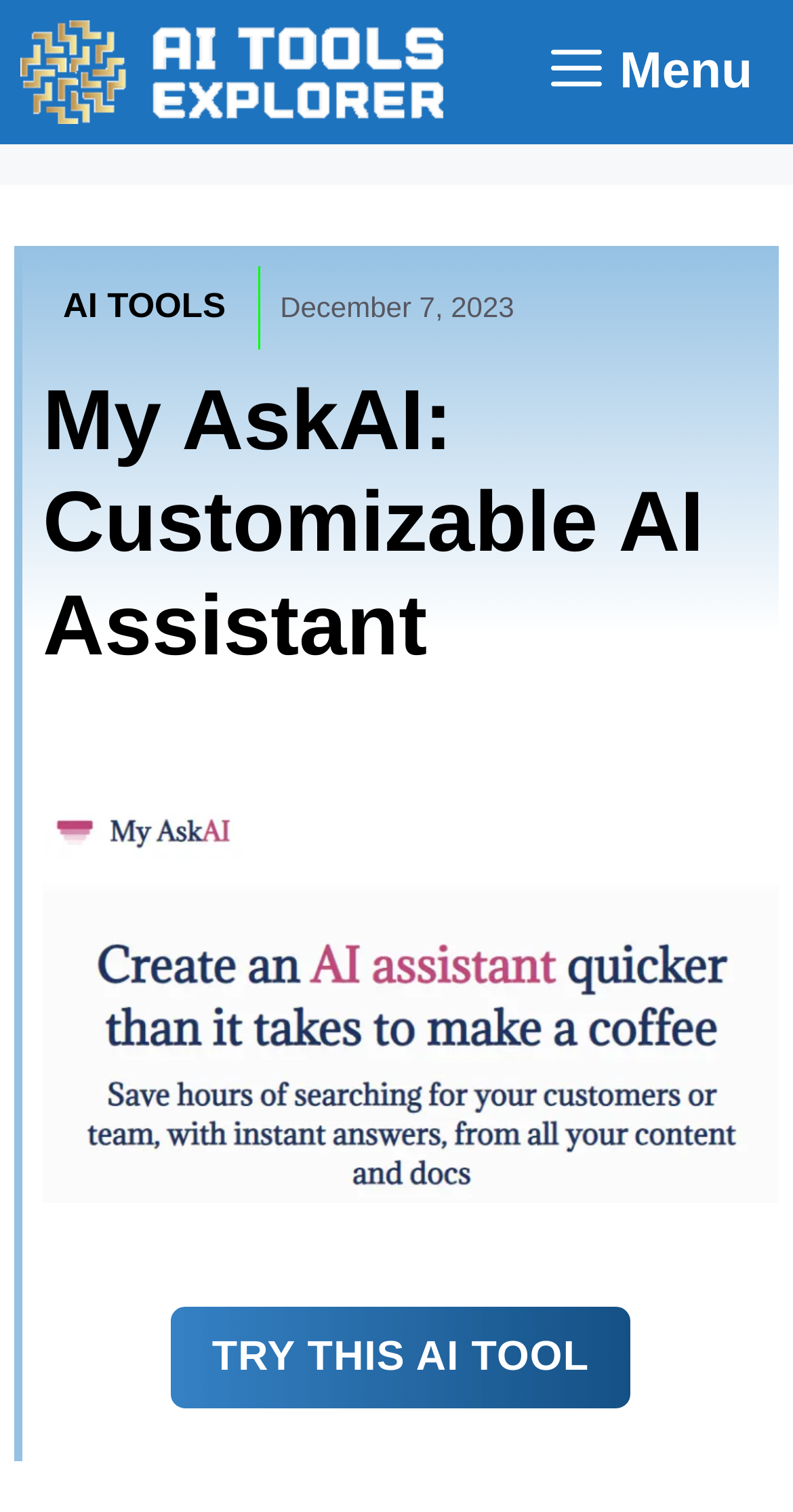What is the name of the AI assistant being promoted?
Examine the screenshot and reply with a single word or phrase.

My AskAI